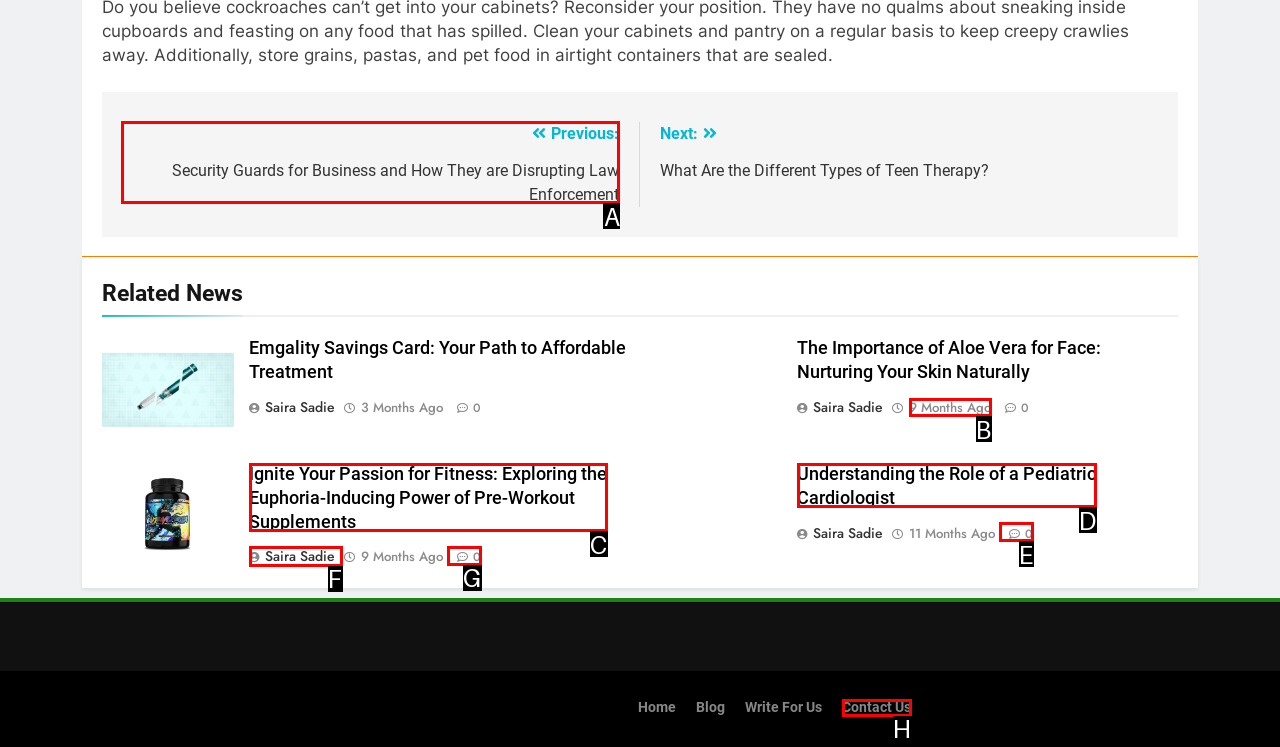Tell me which one HTML element I should click to complete this task: Click on the 'Previous' link Answer with the option's letter from the given choices directly.

A